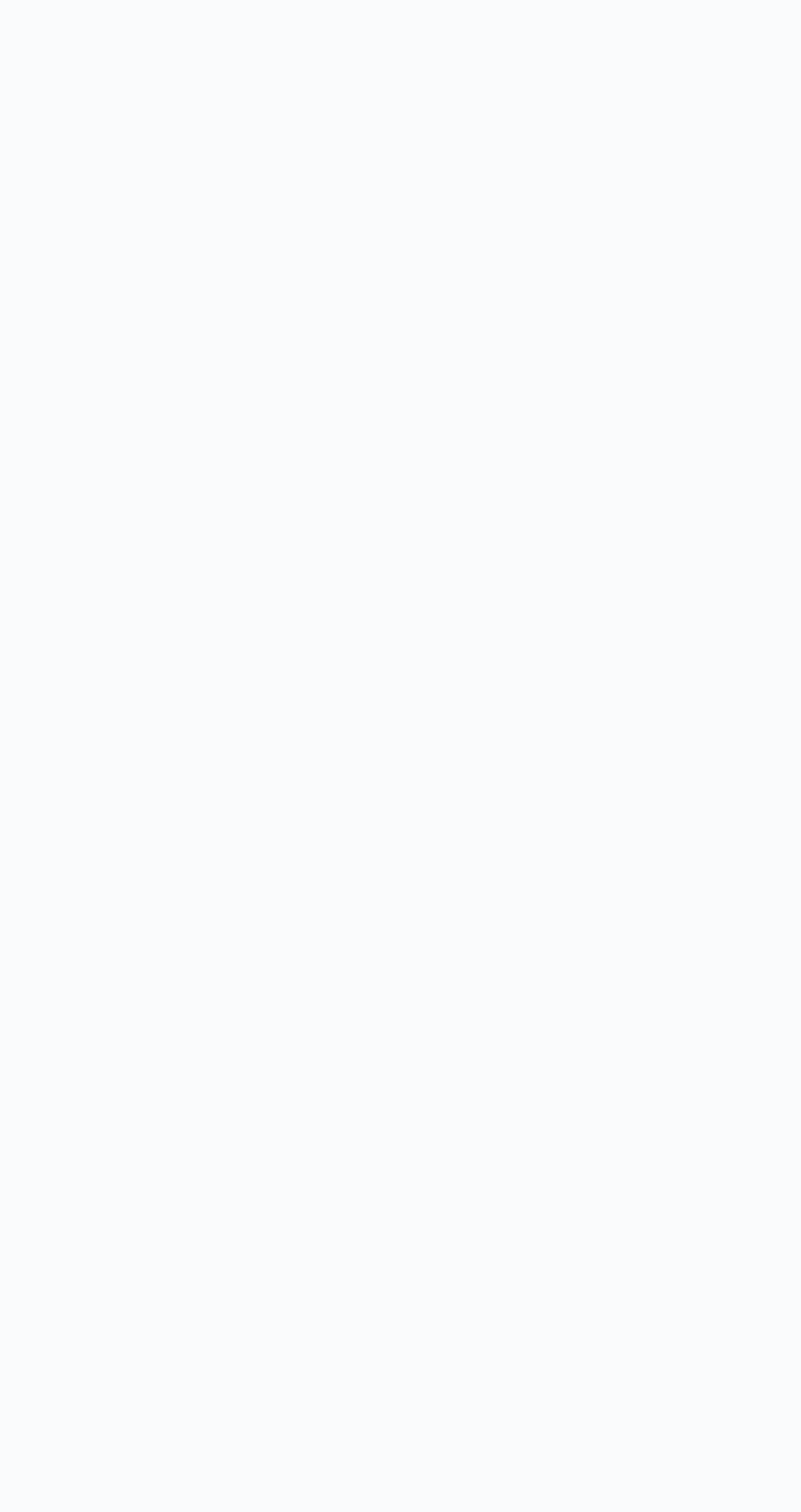Extract the heading text from the webpage.

Melbourne Wedding Photographer Capturing Love in Every Frame with Passion and Perfection